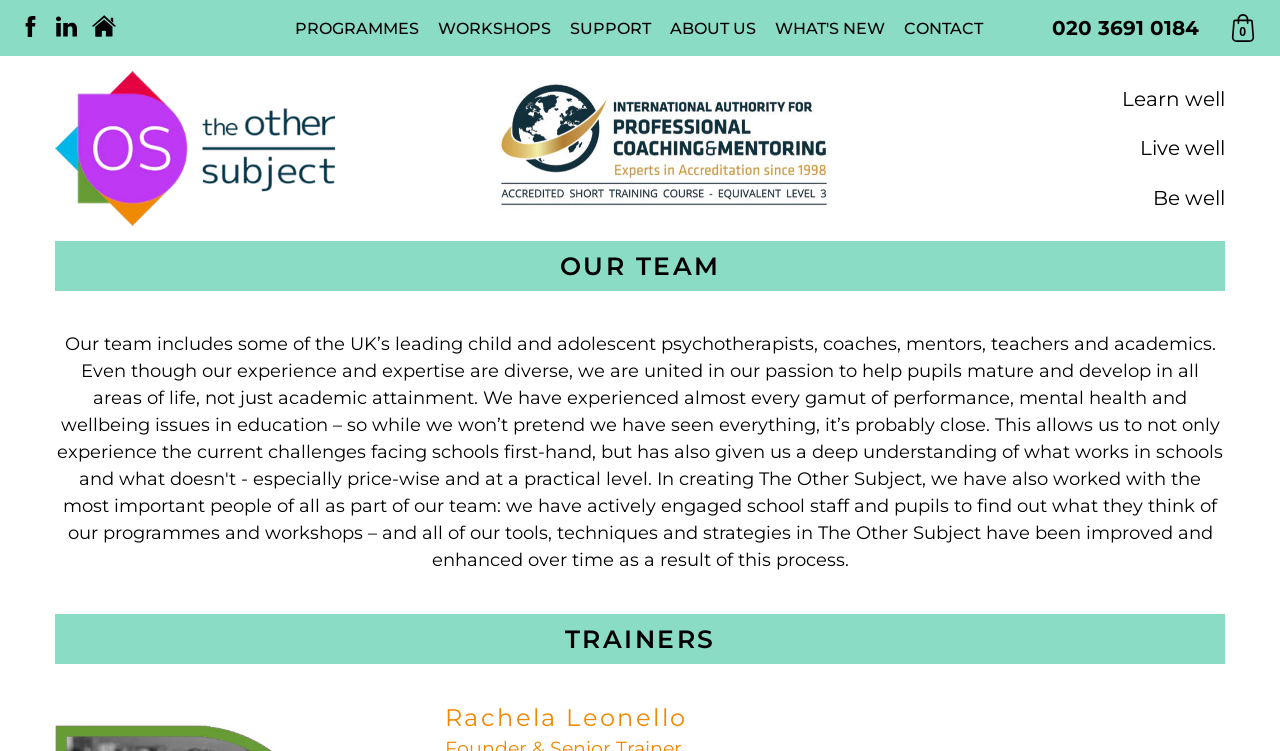Please specify the bounding box coordinates for the clickable region that will help you carry out the instruction: "Call the phone number 020 3691 0184".

[0.822, 0.021, 0.937, 0.053]